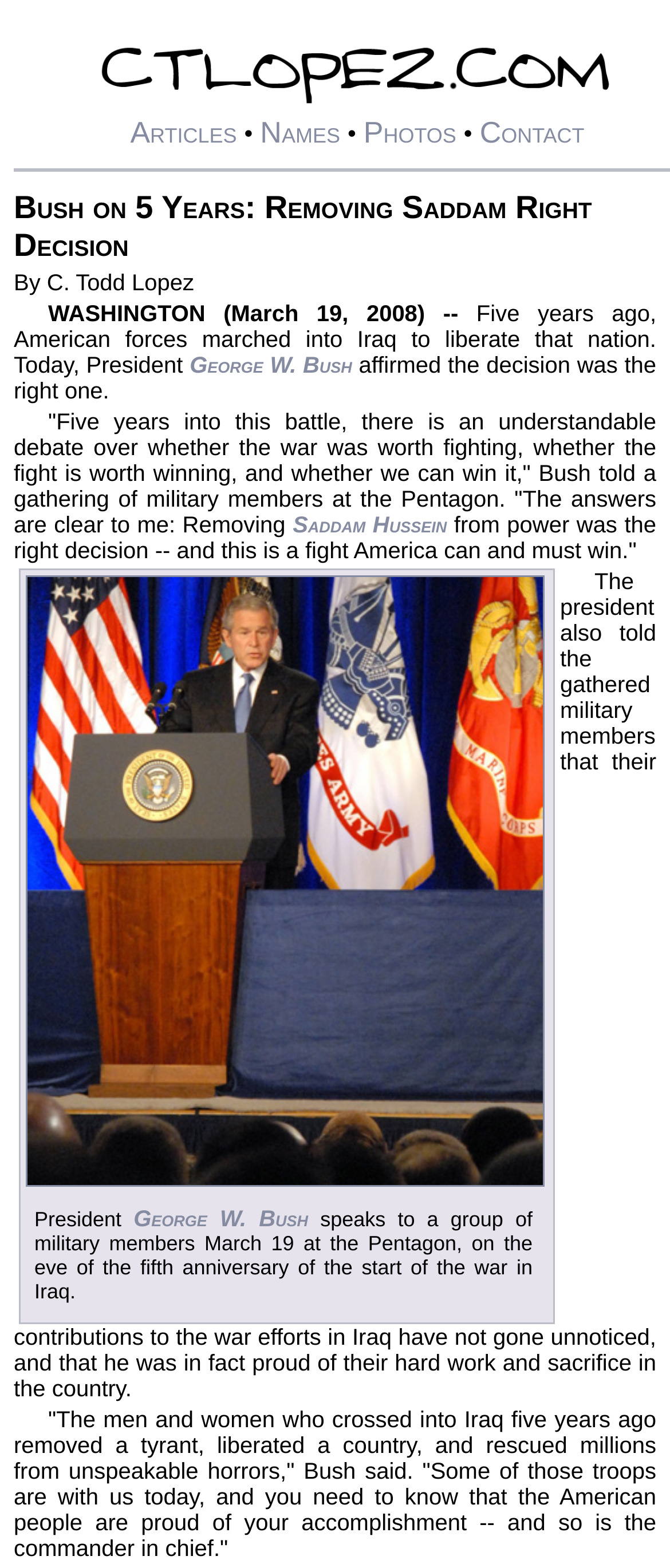Determine the bounding box coordinates for the HTML element mentioned in the following description: "Names". The coordinates should be a list of four floats ranging from 0 to 1, represented as [left, top, right, bottom].

[0.388, 0.073, 0.508, 0.095]